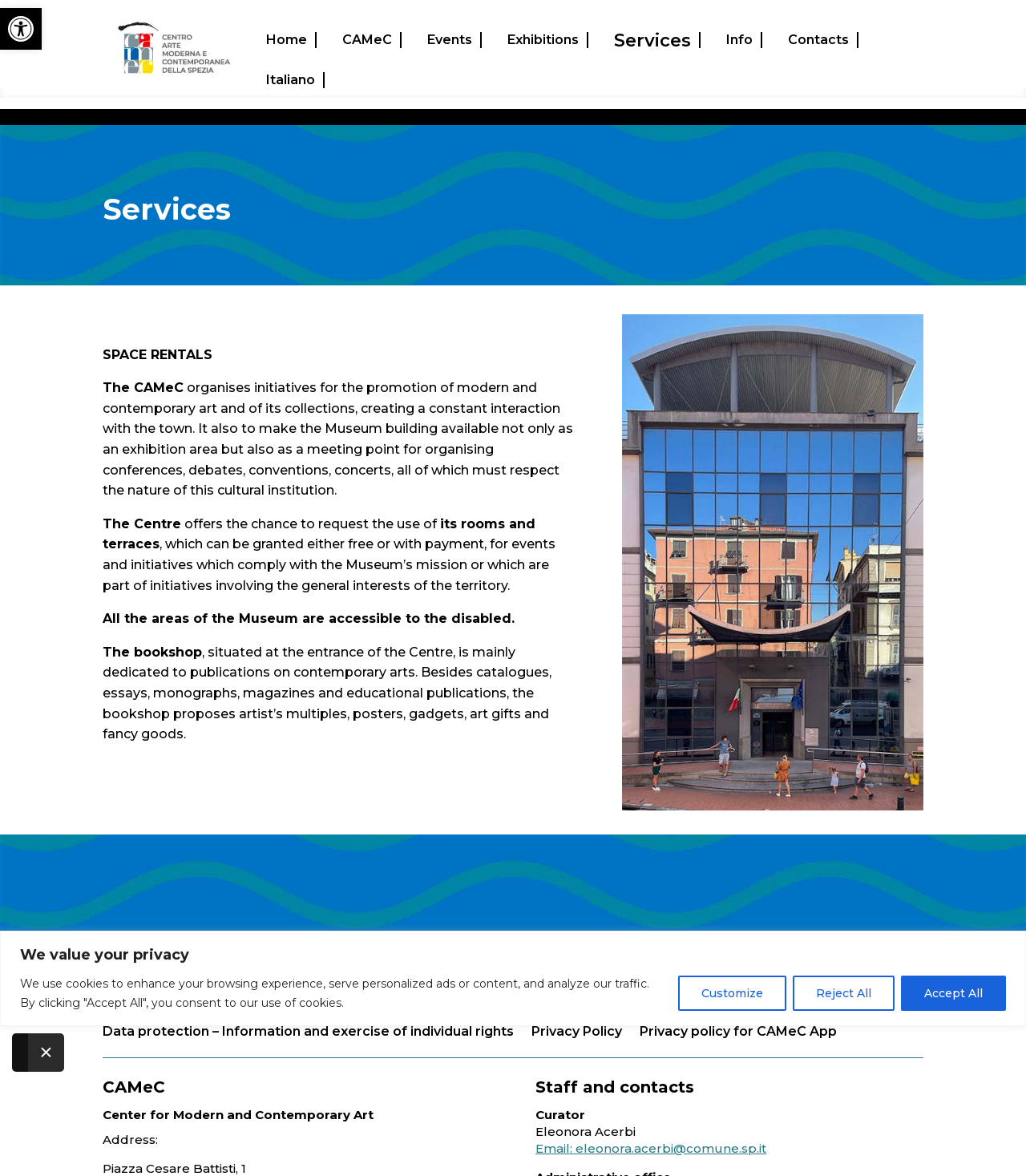Please identify the bounding box coordinates of the area I need to click to accomplish the following instruction: "Click the 'Services' link".

[0.59, 0.027, 0.683, 0.041]